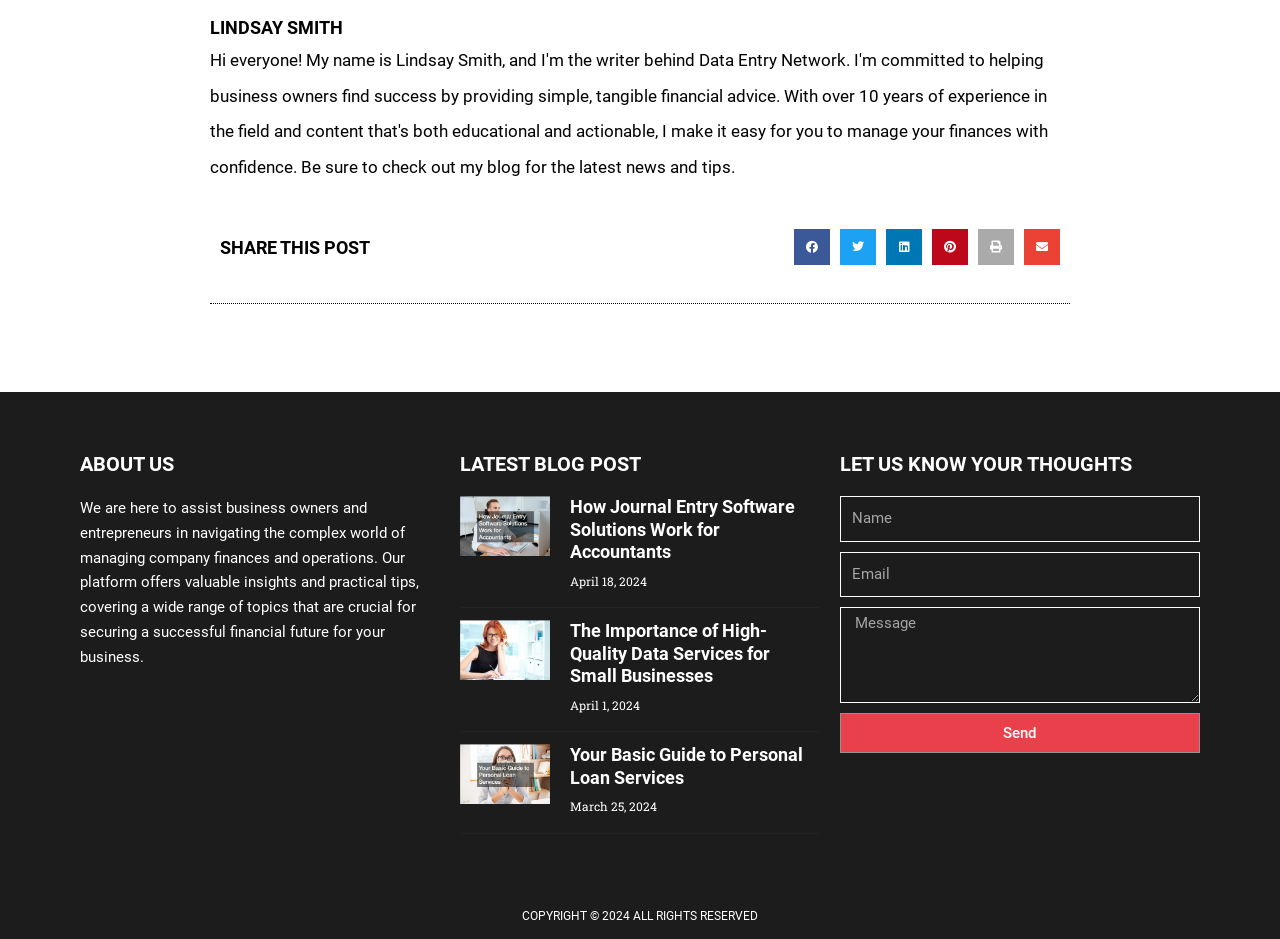Please identify the bounding box coordinates of the element's region that should be clicked to execute the following instruction: "View the CHARITIES page". The bounding box coordinates must be four float numbers between 0 and 1, i.e., [left, top, right, bottom].

None